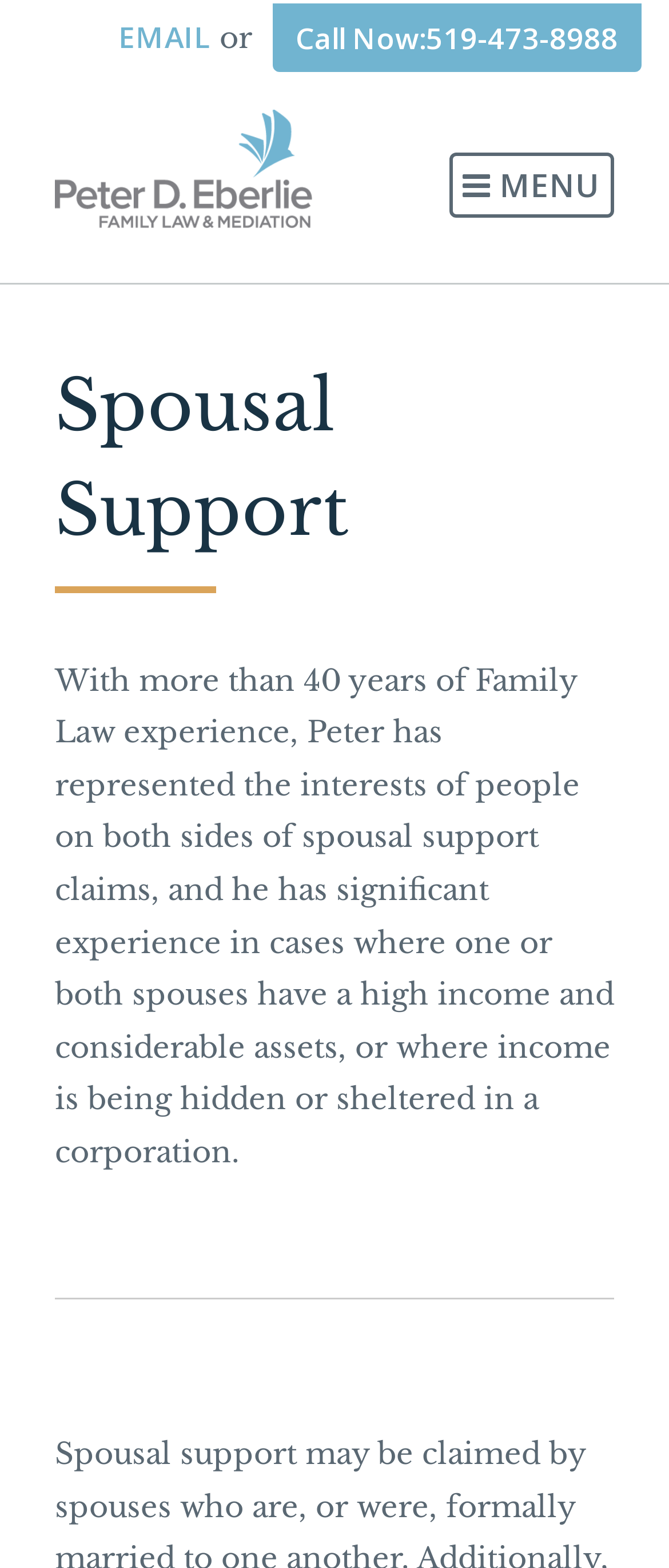Answer the following query concisely with a single word or phrase:
Is there a horizontal separator on the webpage?

Yes